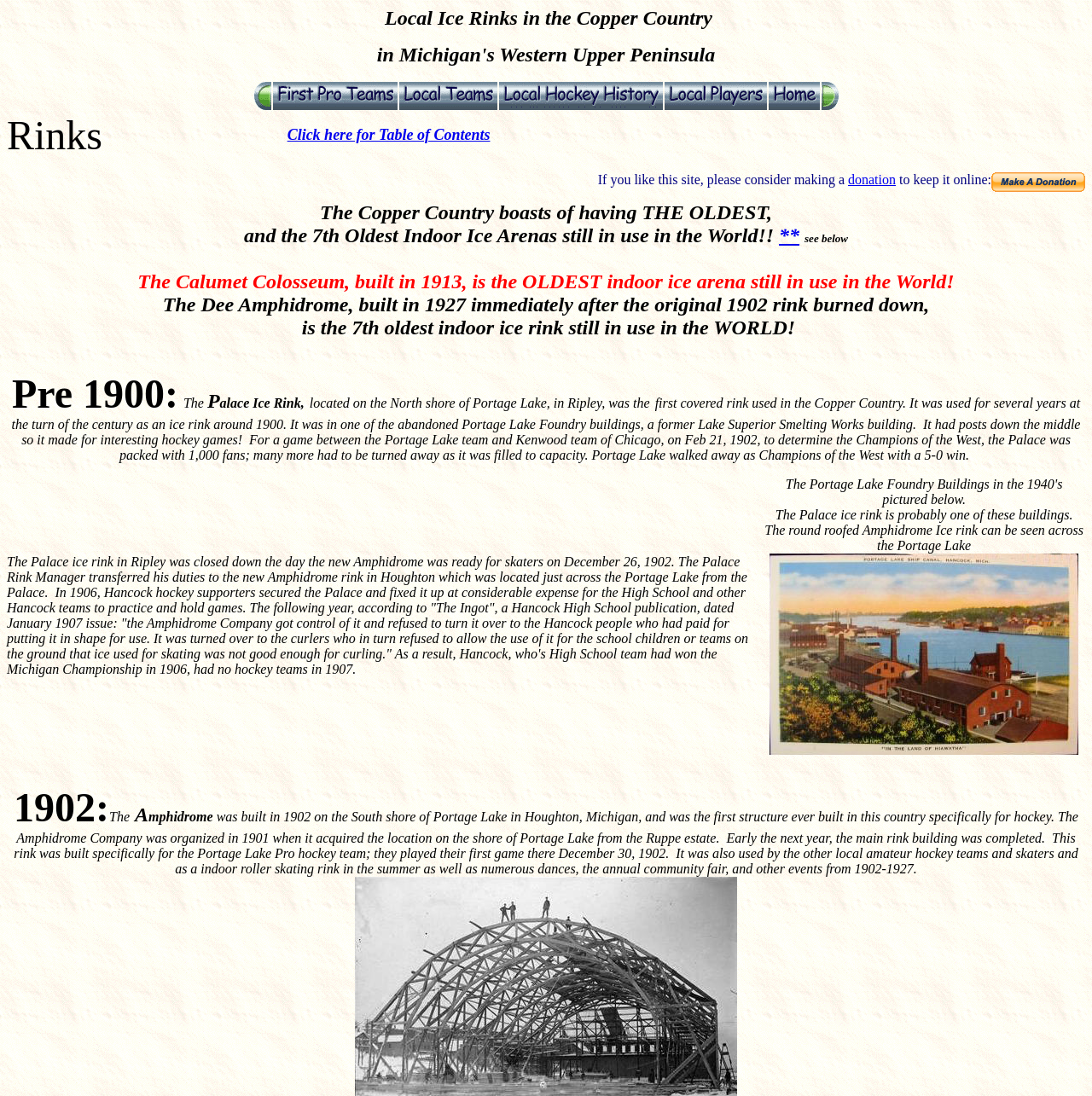Find the bounding box coordinates of the area to click in order to follow the instruction: "Make a donation".

[0.777, 0.157, 0.82, 0.17]